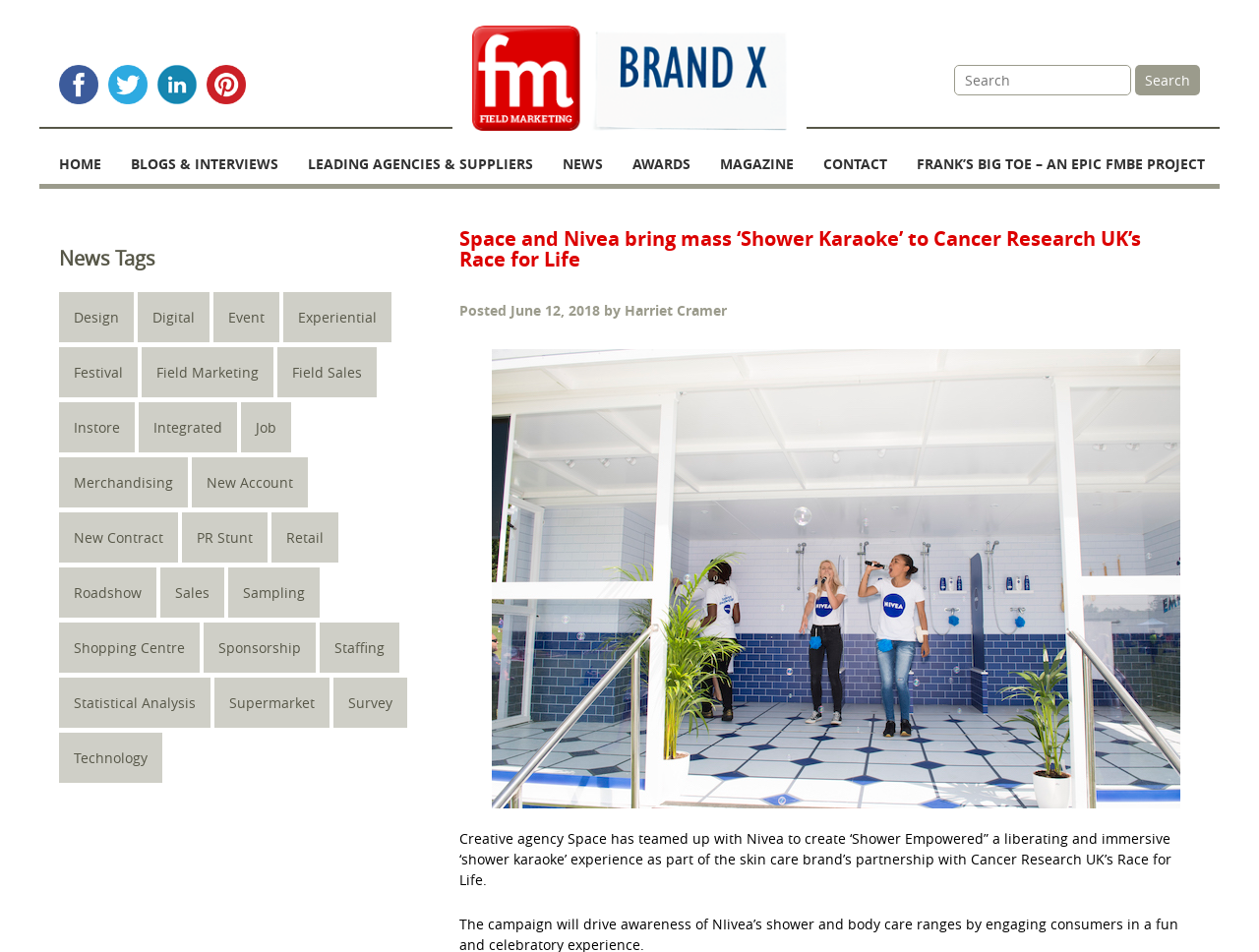Give a concise answer using one word or a phrase to the following question:
What is the date of the post?

June 12, 2018